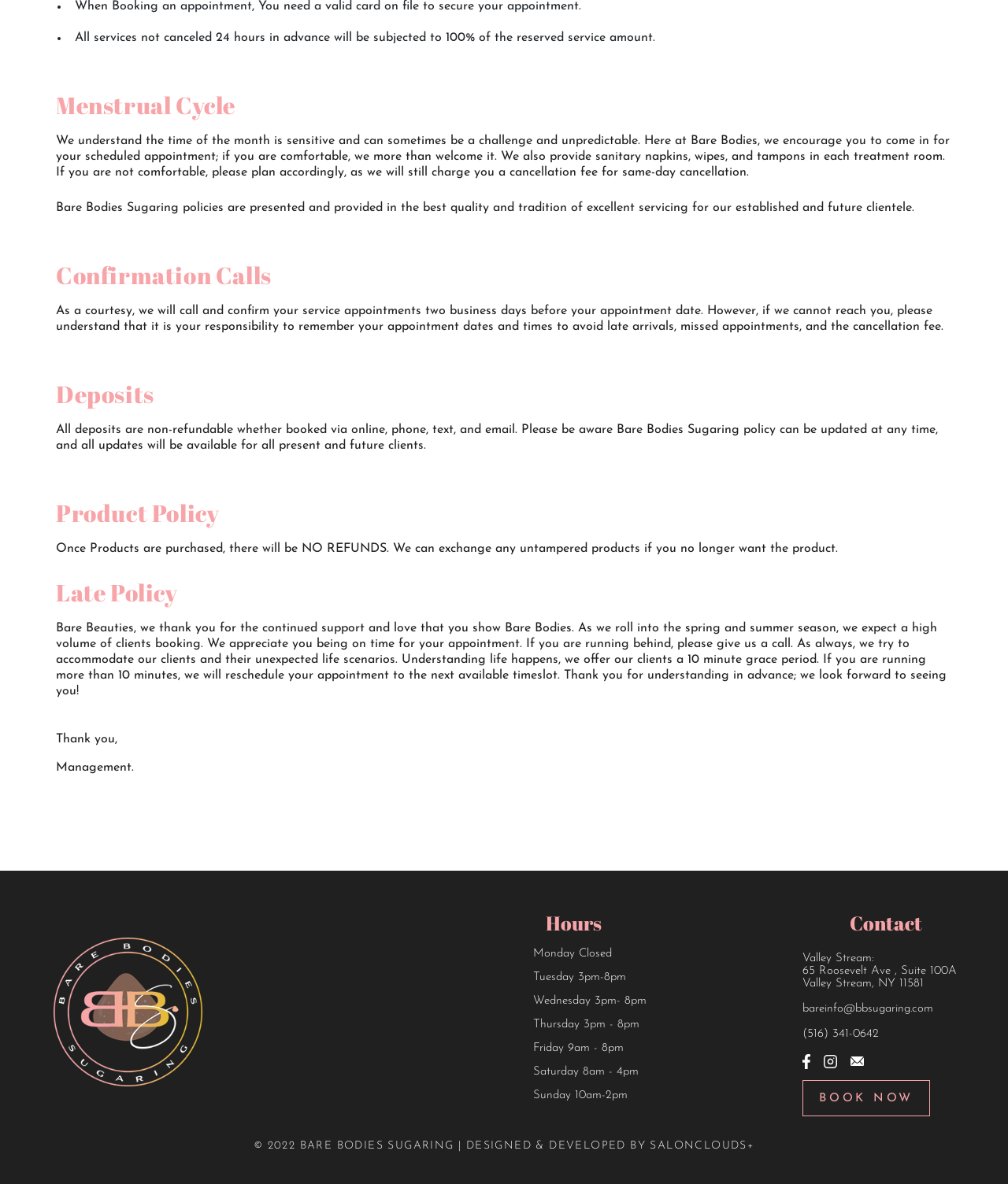What is the purpose of the confirmation calls?
Could you give a comprehensive explanation in response to this question?

The webpage states, 'As a courtesy, we will call and confirm your service appointments two business days before your appointment date.' This suggests that the facility makes confirmation calls to remind clients of their upcoming appointments and ensure they remember to attend.